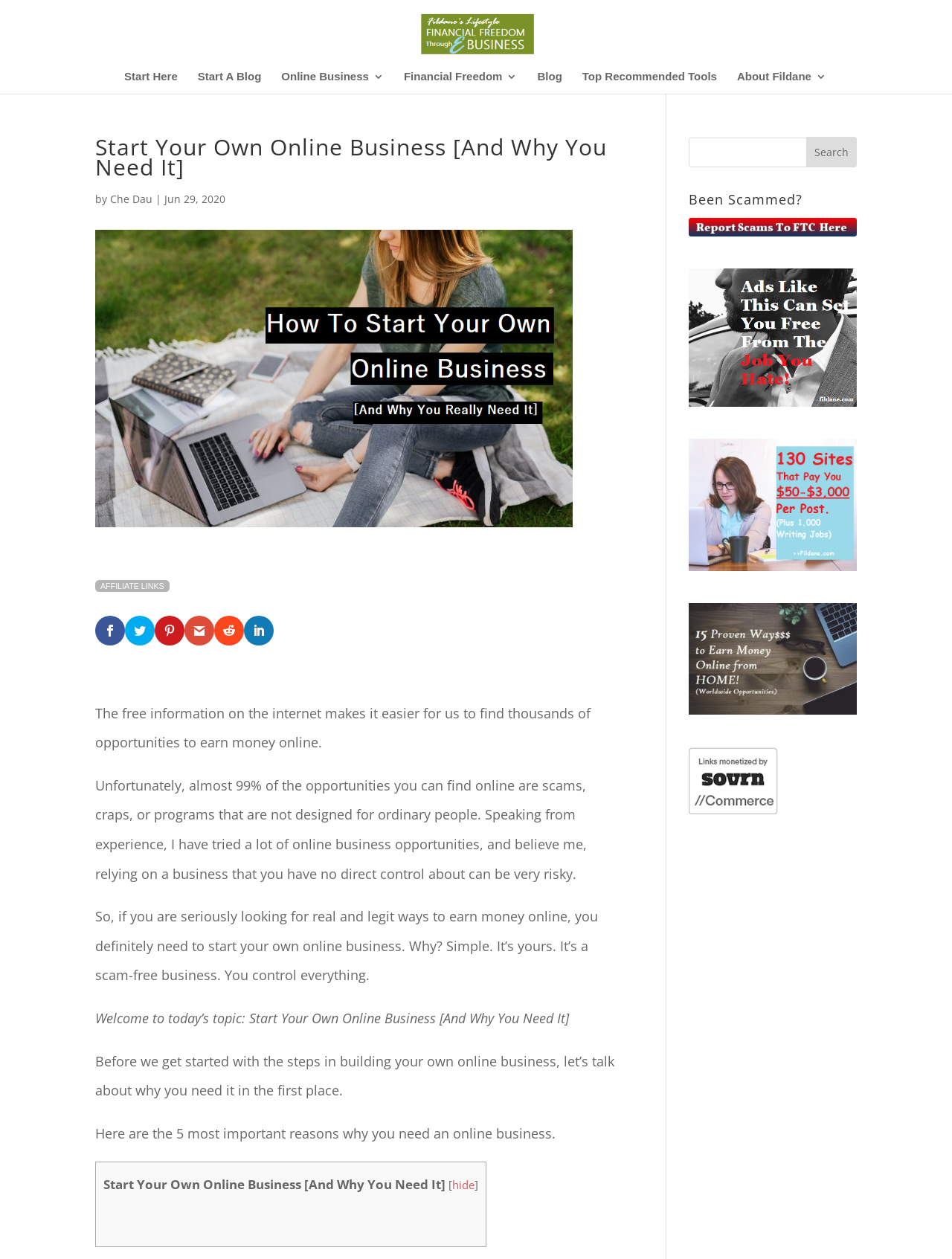What is the date of the article?
Please interpret the details in the image and answer the question thoroughly.

The date of the article can be found next to the author's name, which is 'Jun 29, 2020'.